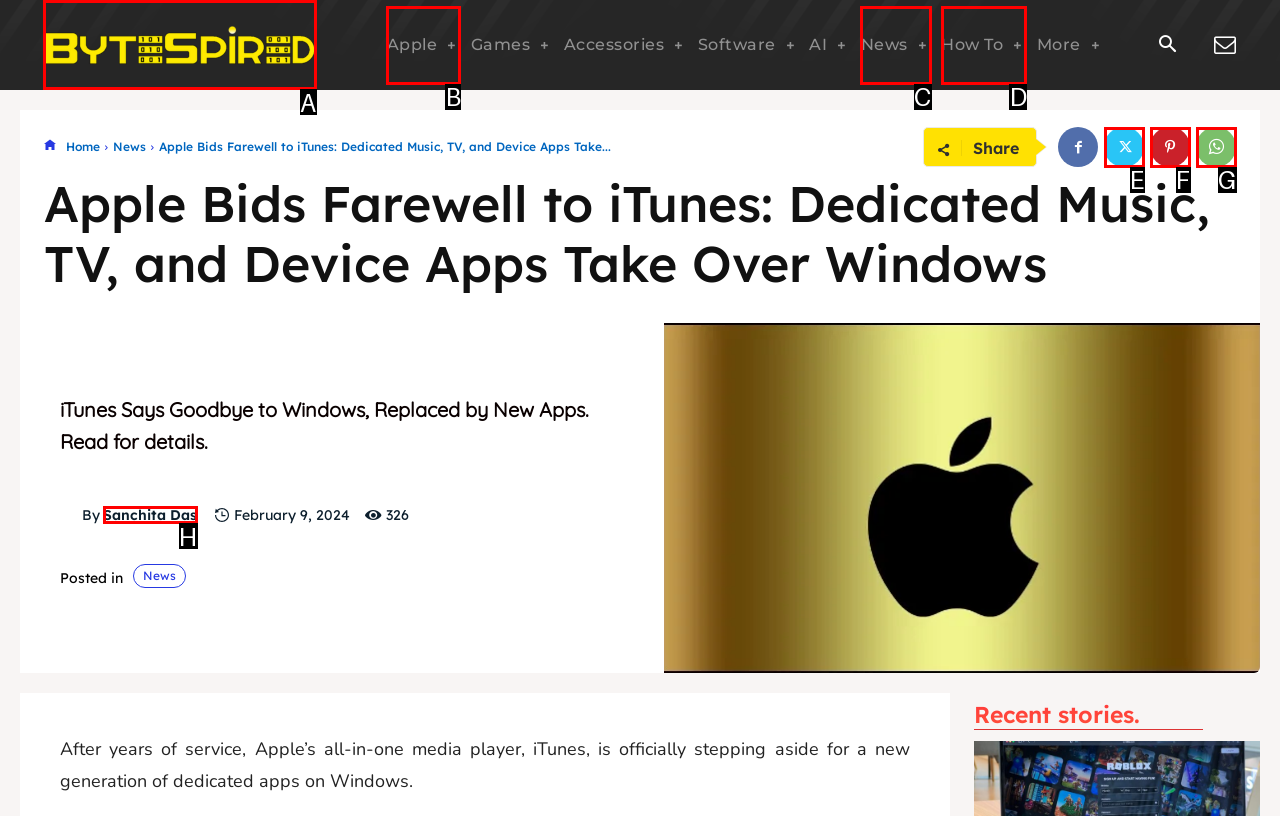Which HTML element should be clicked to fulfill the following task: Click the logo?
Reply with the letter of the appropriate option from the choices given.

A